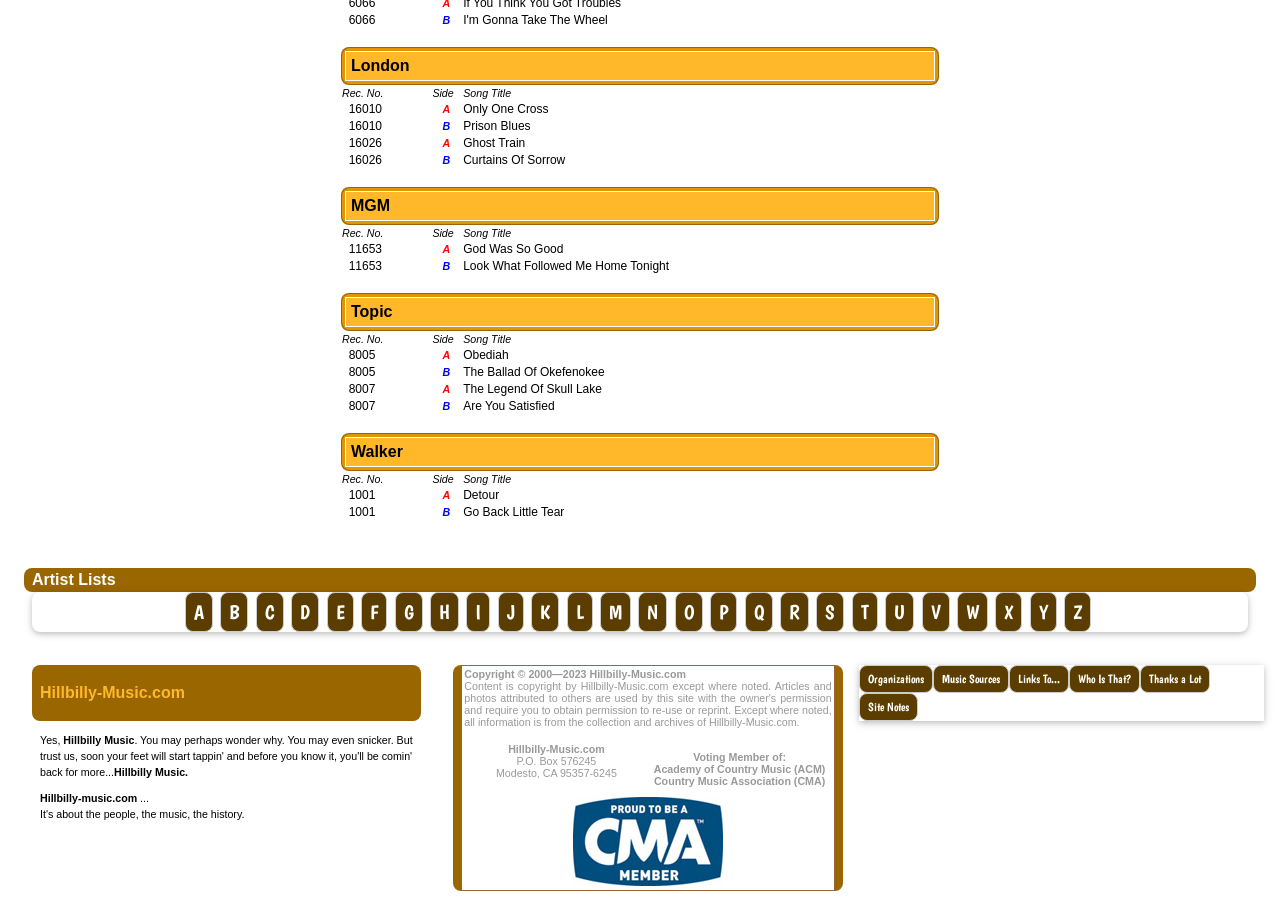Could you find the bounding box coordinates of the clickable area to complete this instruction: "Explore MGM records"?

[0.266, 0.205, 0.734, 0.247]